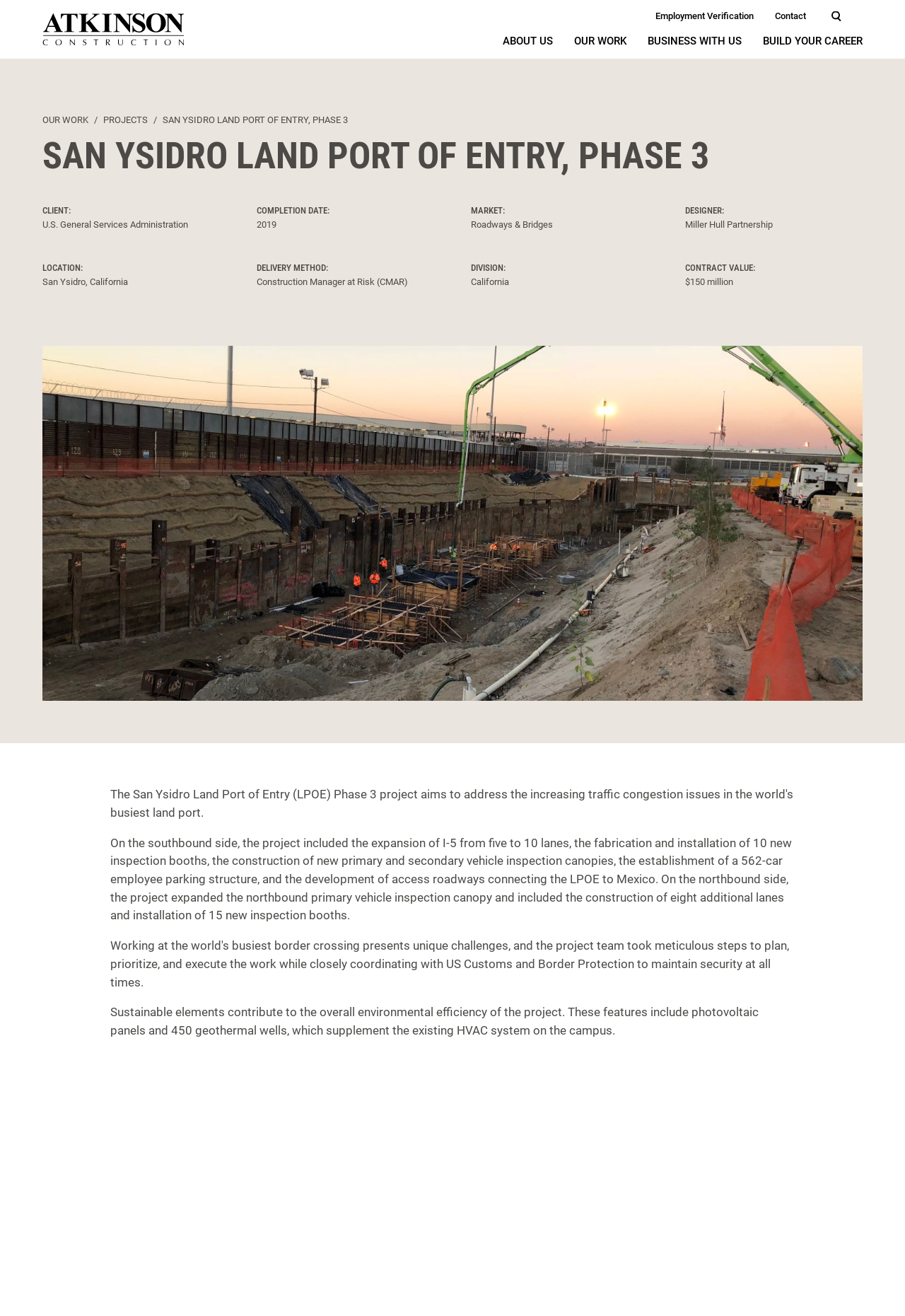Respond to the question below with a single word or phrase: What is the completion date of the San Ysidro Land Port of Entry project?

2019